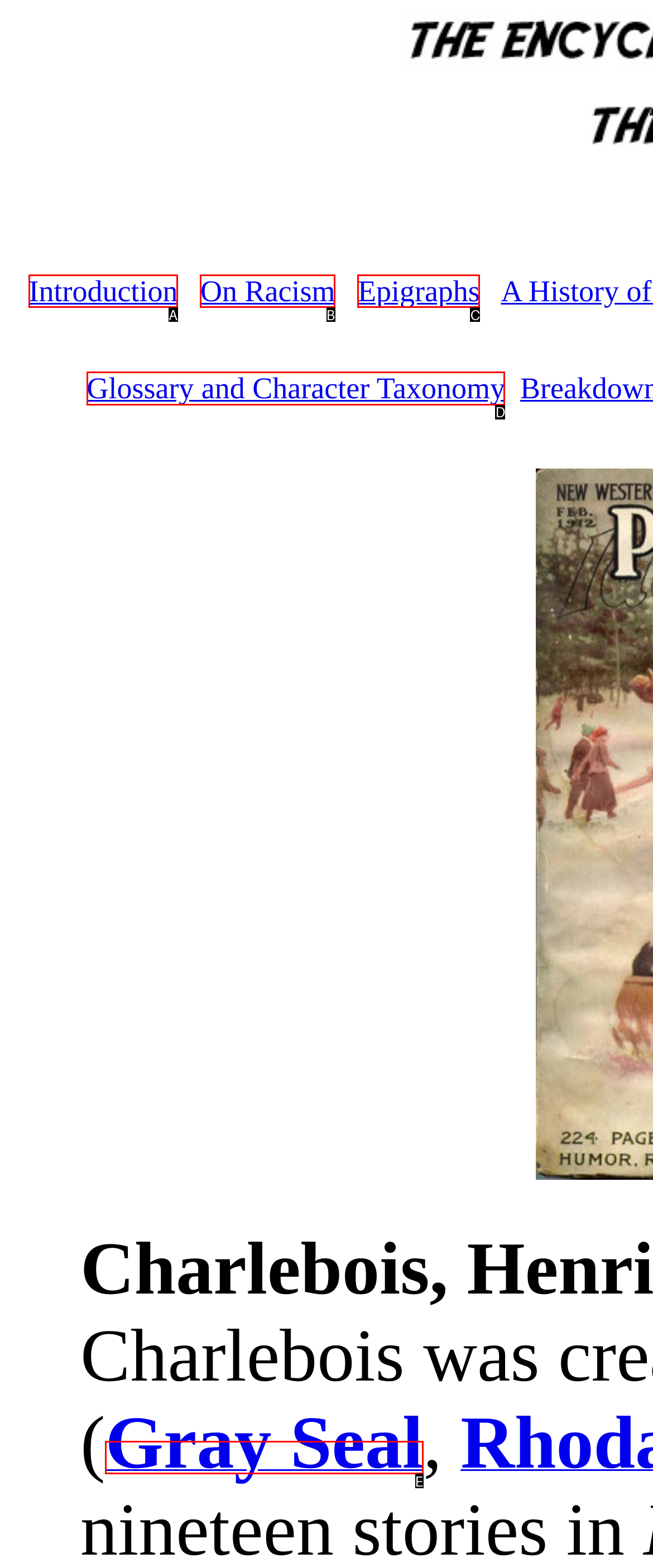Tell me the letter of the HTML element that best matches the description: Glossary and Character Taxonomy from the provided options.

D